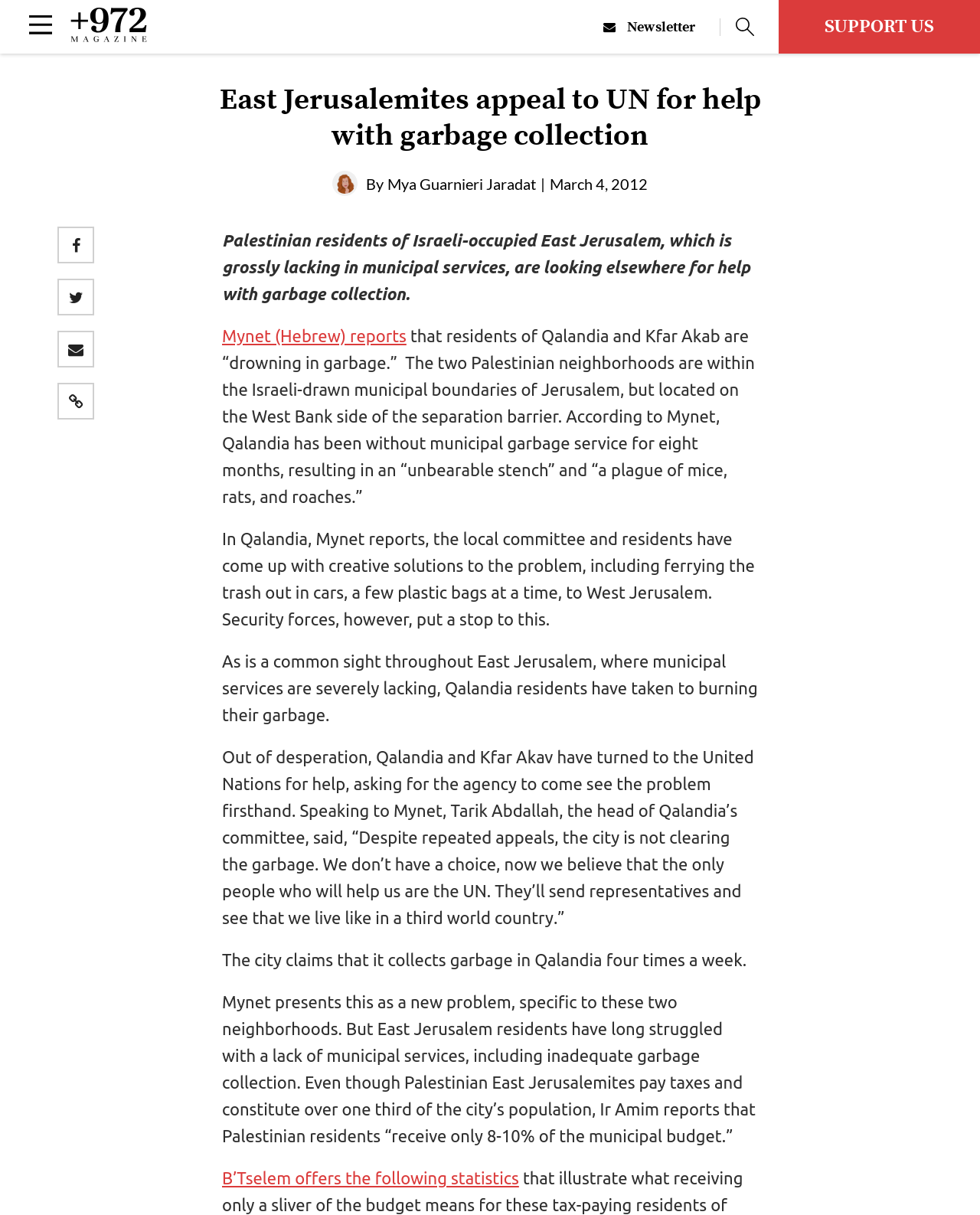What is the problem faced by Qalandia and Kfar Akab?
Can you offer a detailed and complete answer to this question?

According to the article, Qalandia and Kfar Akab are facing a problem with garbage collection, which has resulted in an 'unbearable stench' and 'a plague of mice, rats, and roaches'.